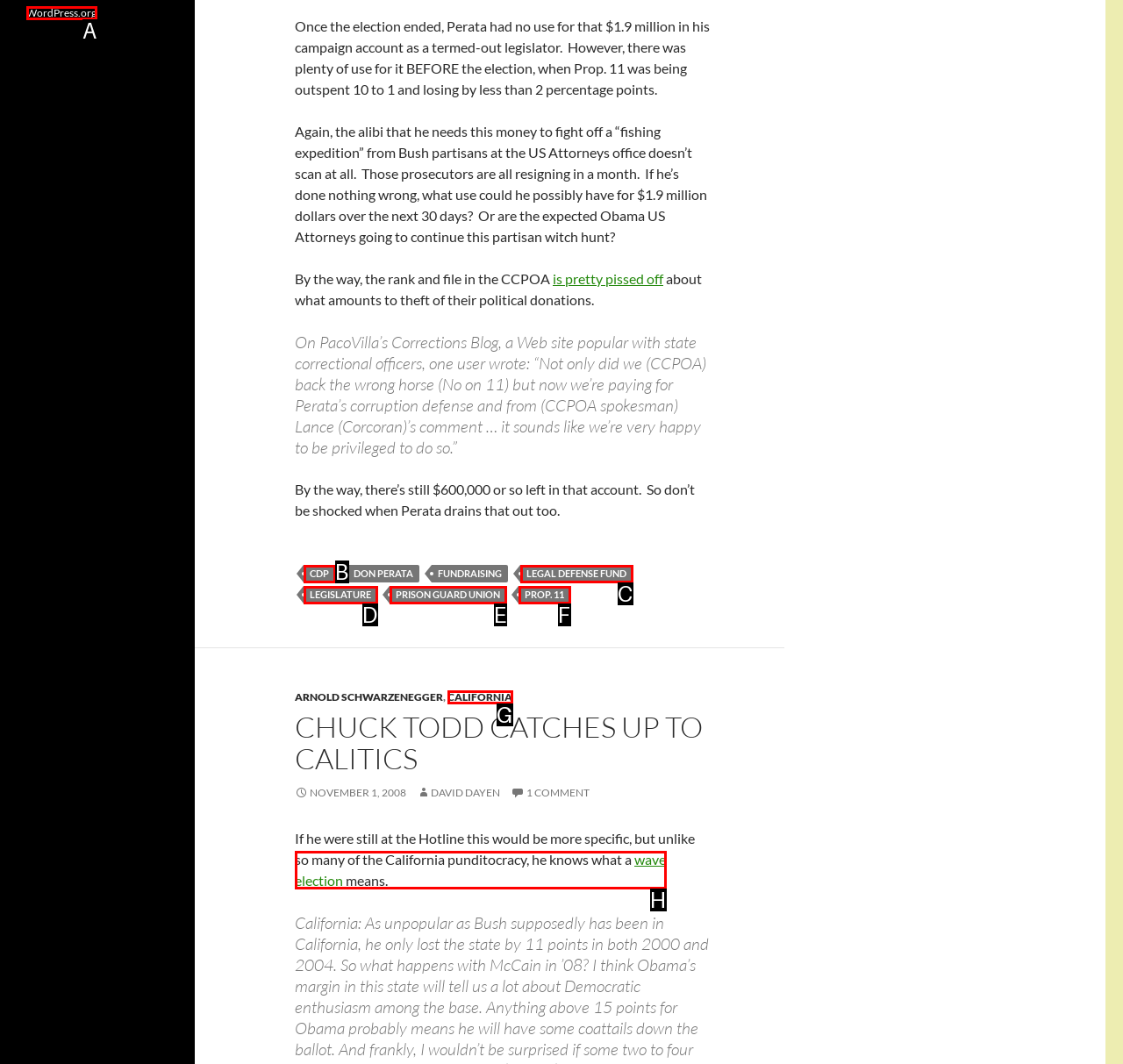Determine the option that best fits the description: CANetAds.com
Reply with the letter of the correct option directly.

None